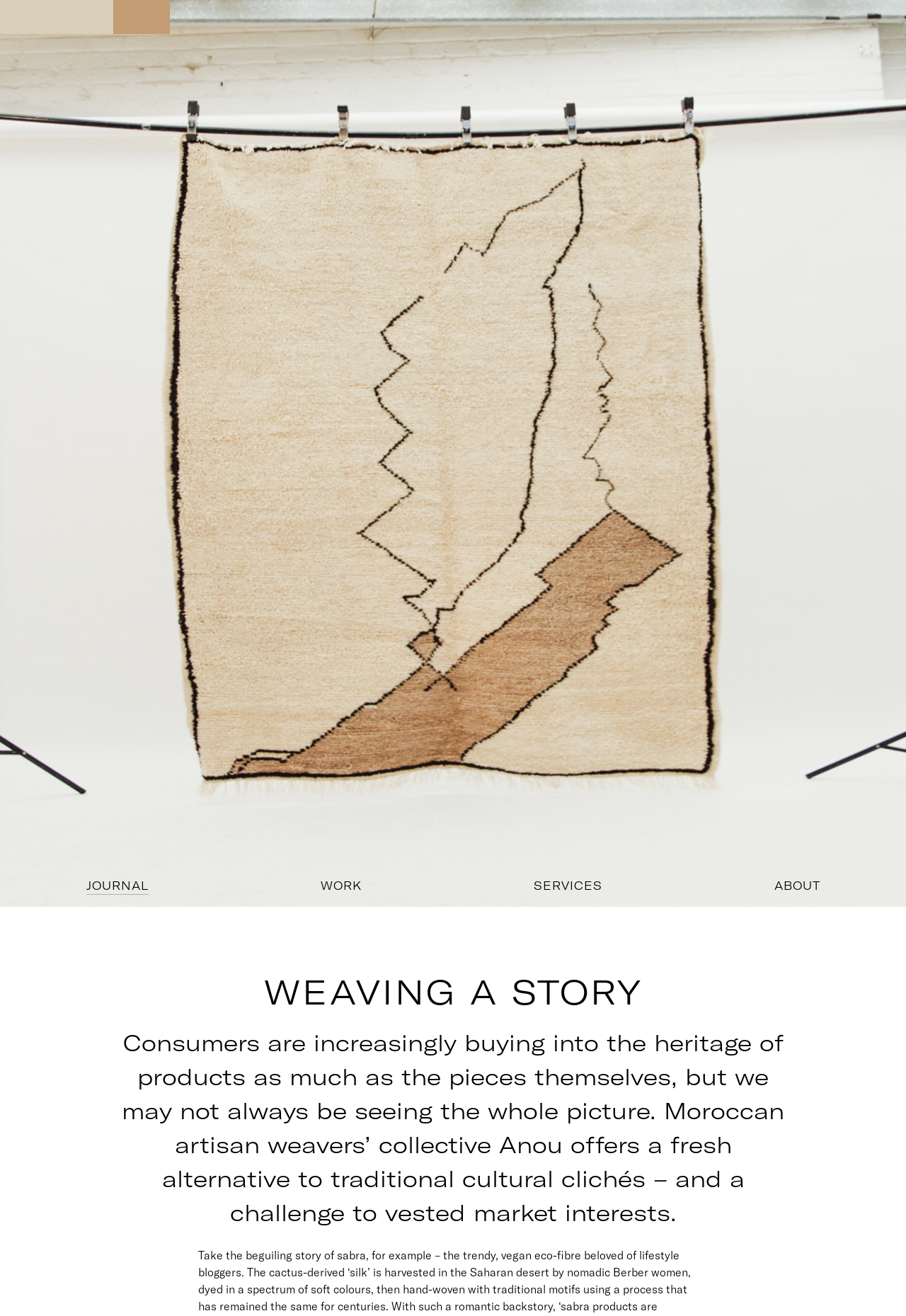Determine the main headline of the webpage and provide its text.

WEAVING A STORY